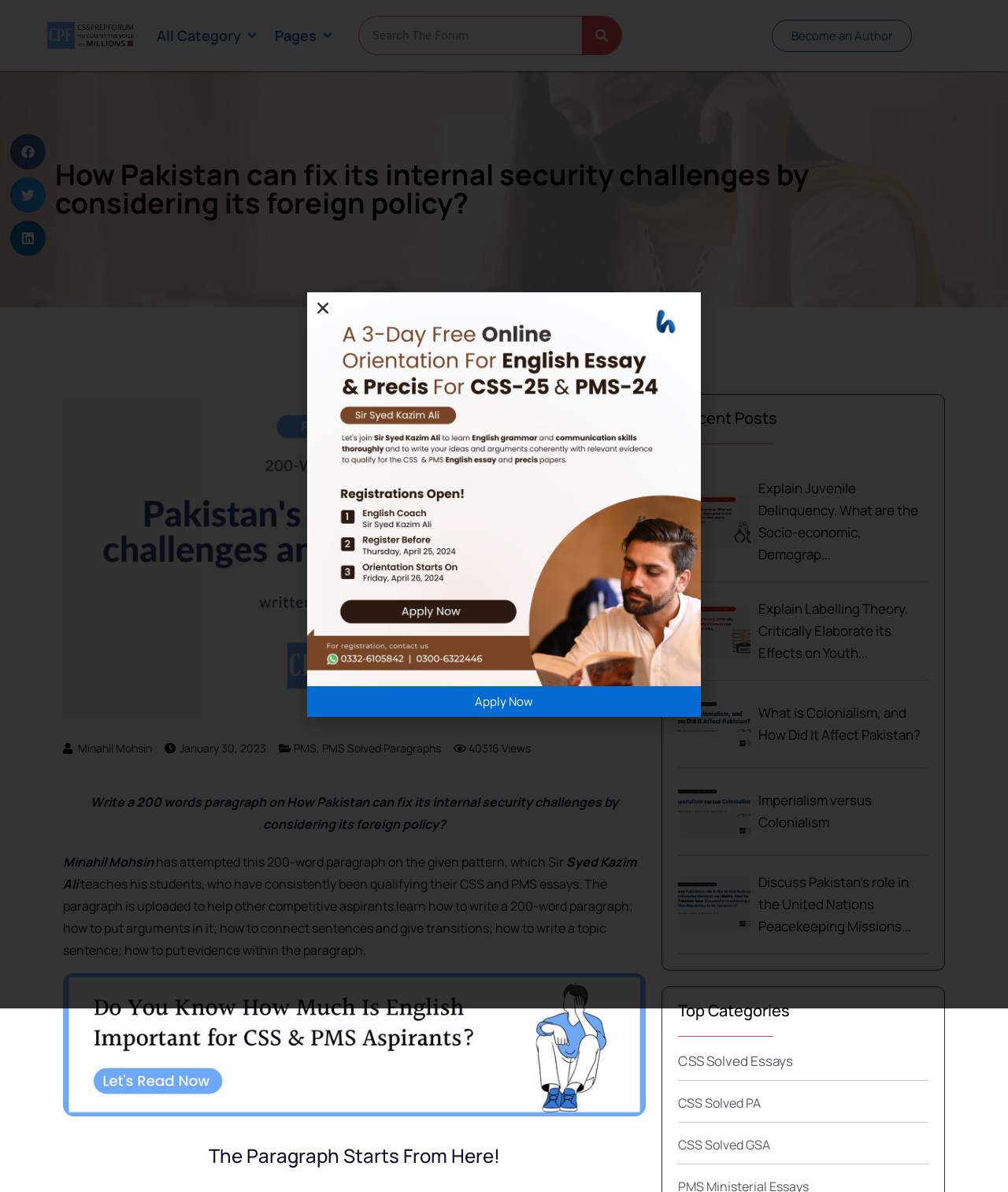Identify the bounding box coordinates of the clickable region required to complete the instruction: "View 'Recent Posts'". The coordinates should be given as four float numbers within the range of 0 and 1, i.e., [left, top, right, bottom].

[0.673, 0.344, 0.921, 0.358]